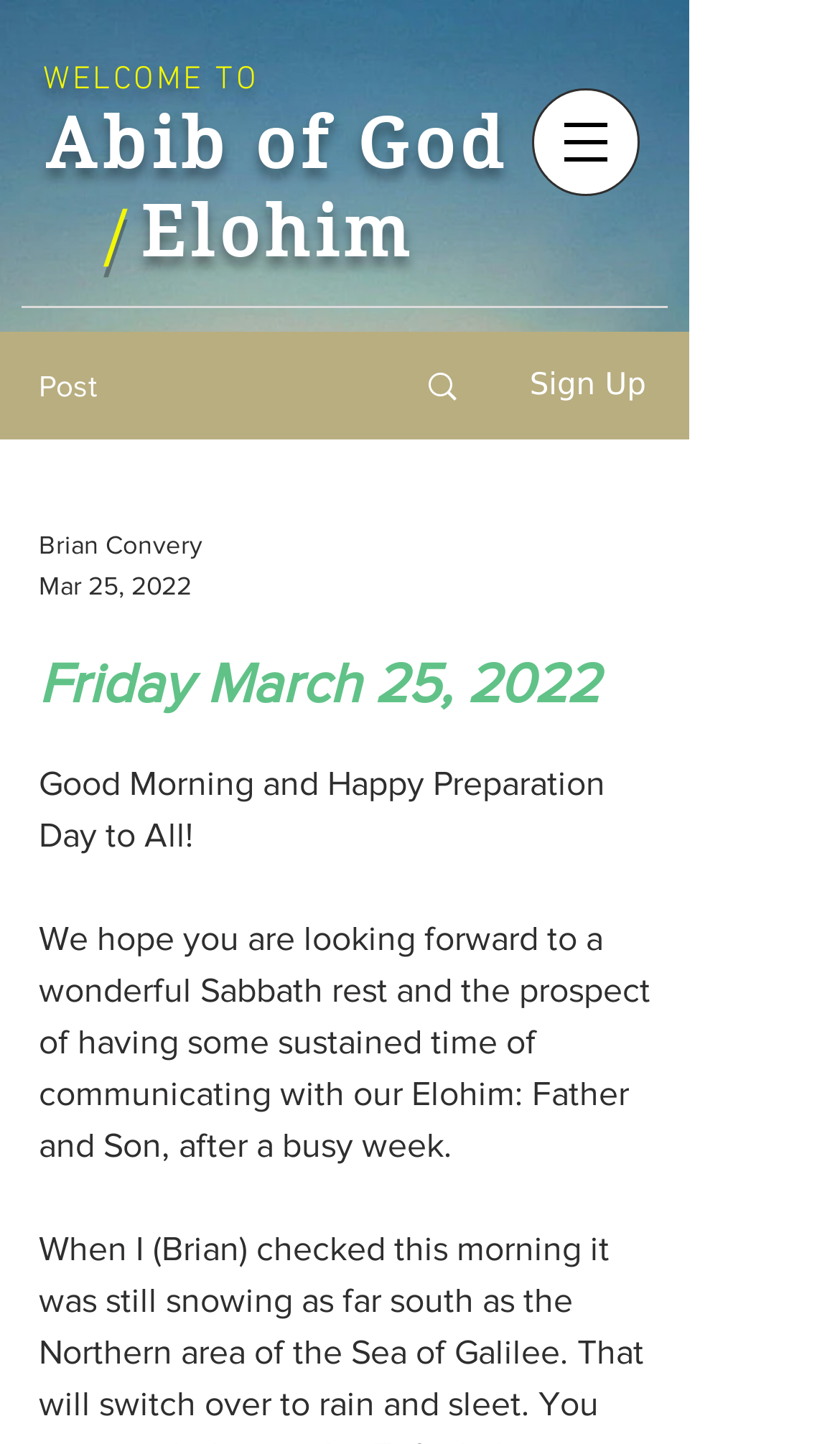Can you find and provide the main heading text of this webpage?

Abib of God Elohim